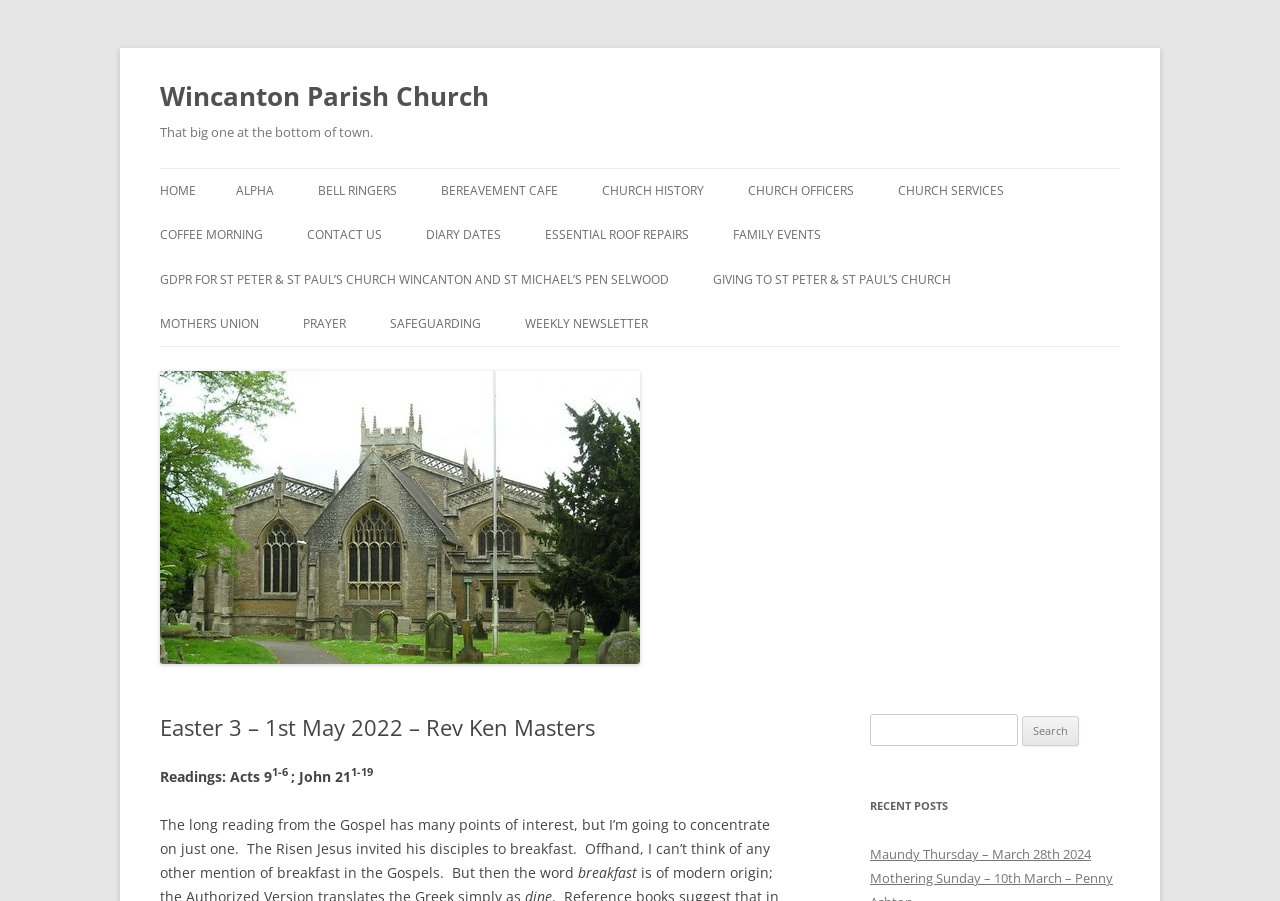Provide the bounding box for the UI element matching this description: "Prayer".

[0.237, 0.335, 0.27, 0.384]